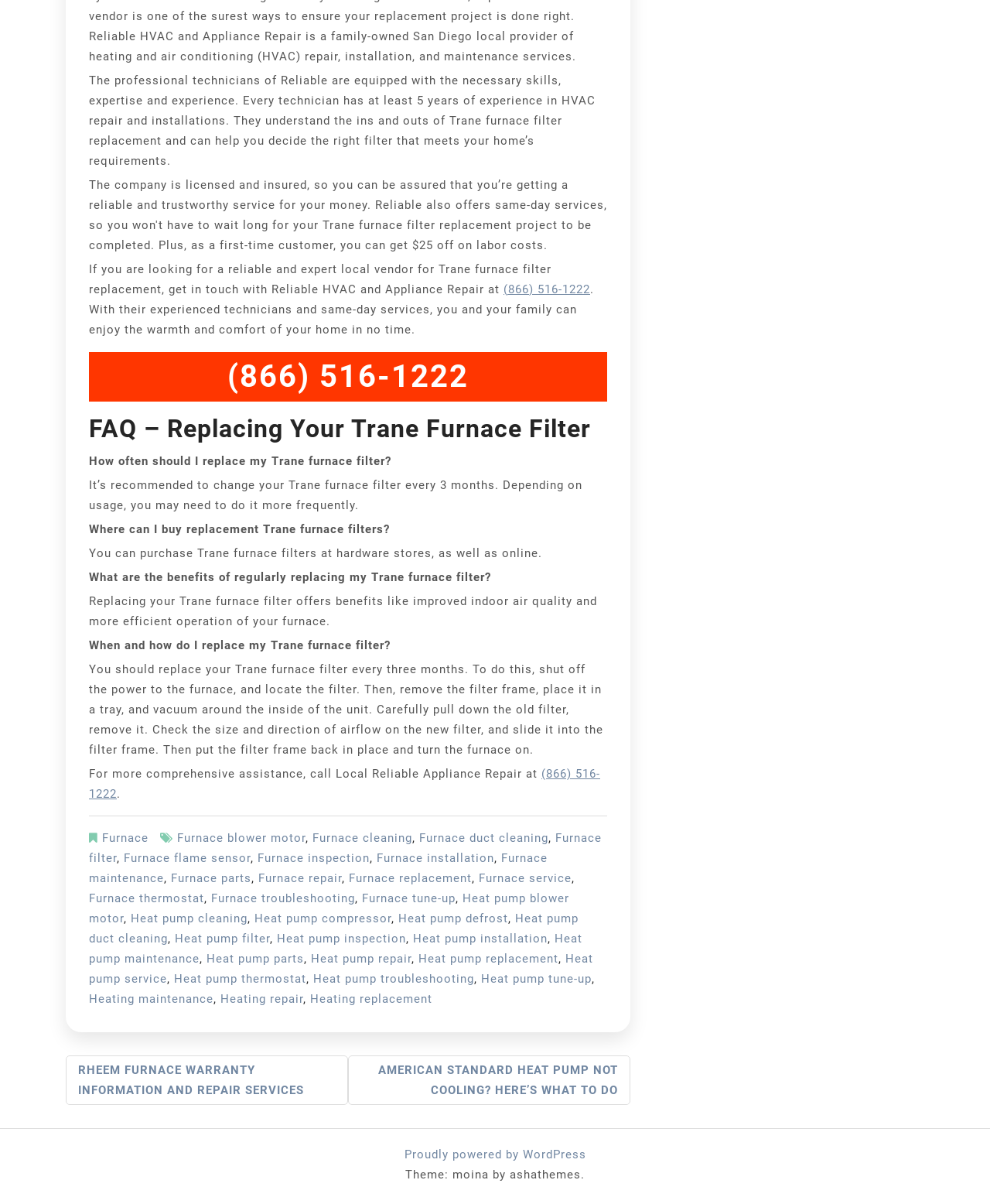Could you determine the bounding box coordinates of the clickable element to complete the instruction: "Navigate to the Furnace filter page"? Provide the coordinates as four float numbers between 0 and 1, i.e., [left, top, right, bottom].

[0.09, 0.69, 0.608, 0.719]